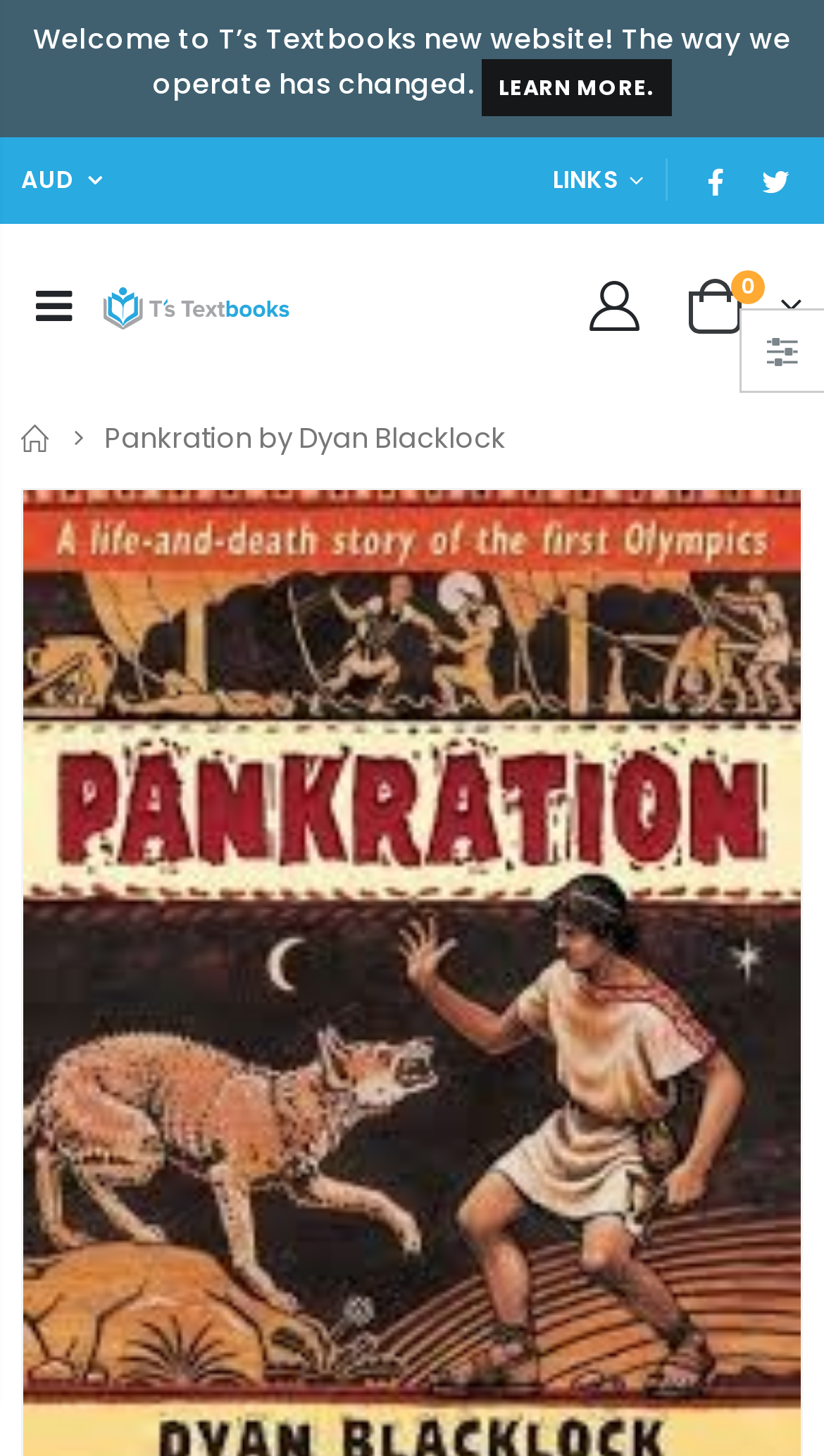Please study the image and answer the question comprehensively:
How many ebooks are listed on this webpage?

I counted the number of ebook listings on the webpage, which are 'Biology in Focus Year 12 Access Code, 2nd Edition', 'Pearson Science NSW 7 (1 x ACCESS CODE) (FIRM SALE)', and 'CambridgeMATHS Mathematics Standard 2 Year 12 Student Book + Digital Code'.